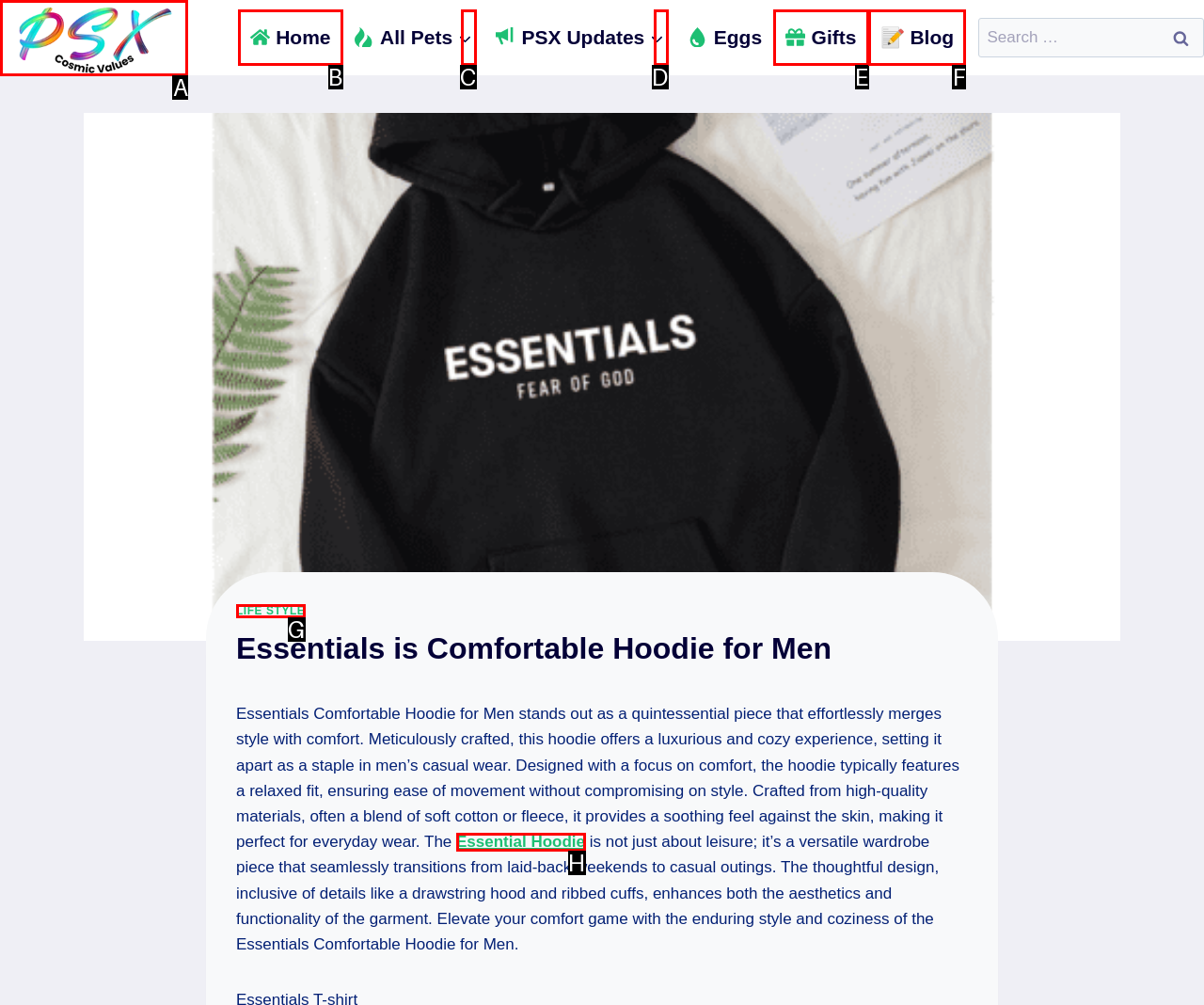Tell me the letter of the correct UI element to click for this instruction: Click the site logo. Answer with the letter only.

A